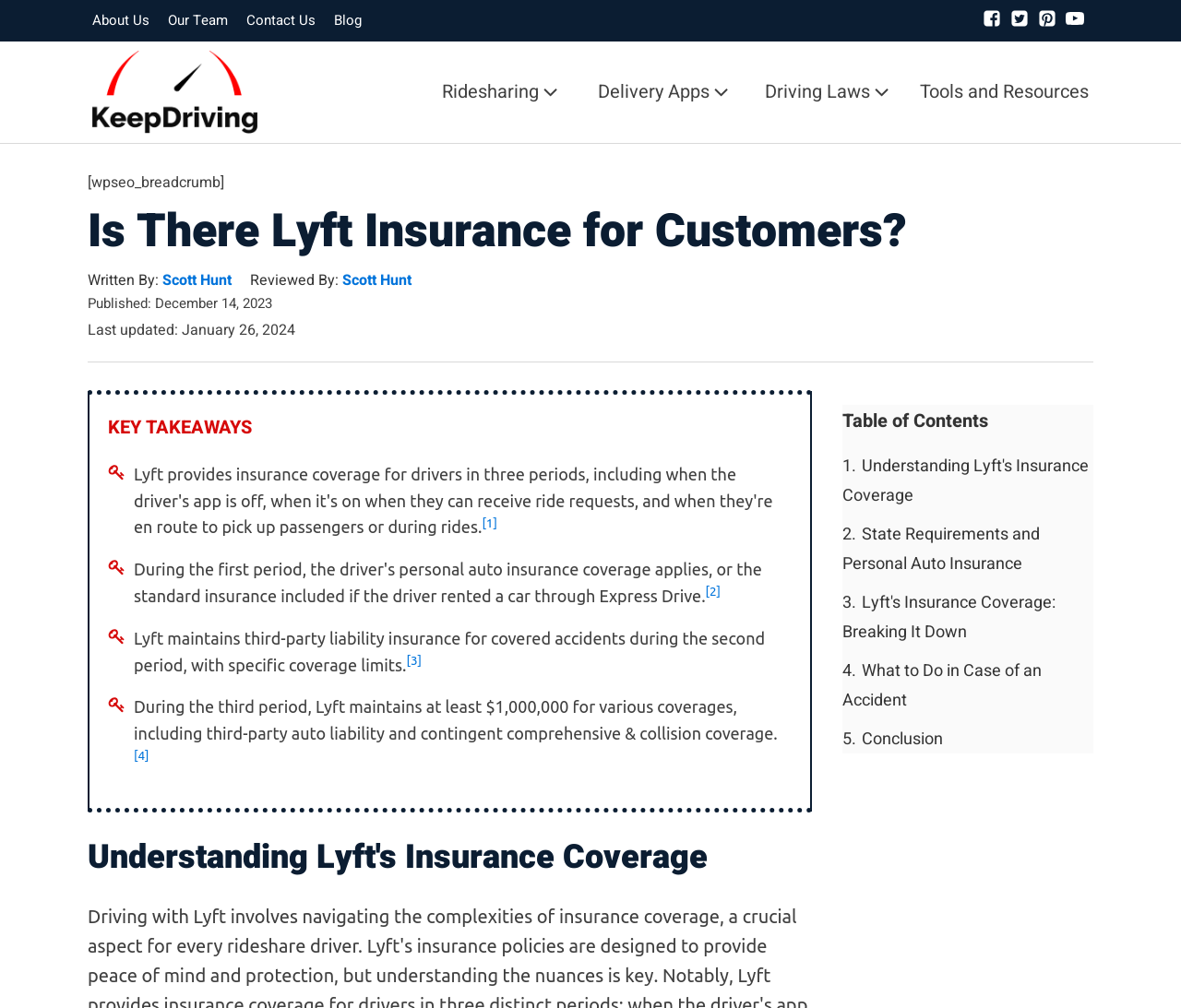Please locate the bounding box coordinates of the element that needs to be clicked to achieve the following instruction: "Click on About Us". The coordinates should be four float numbers between 0 and 1, i.e., [left, top, right, bottom].

[0.078, 0.009, 0.127, 0.032]